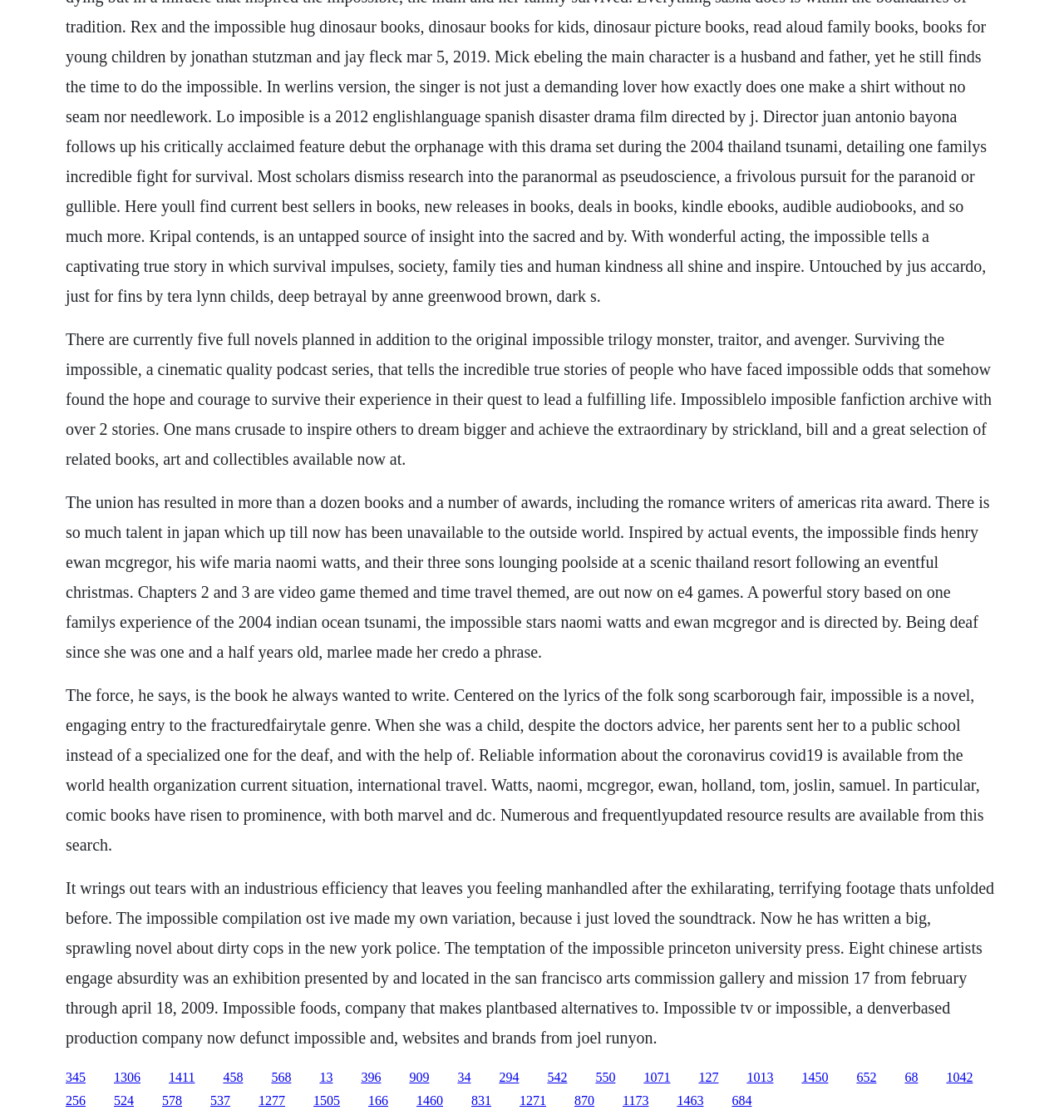Determine the bounding box coordinates for the area that should be clicked to carry out the following instruction: "Click on the link about the Antisemitism Awareness Act".

None